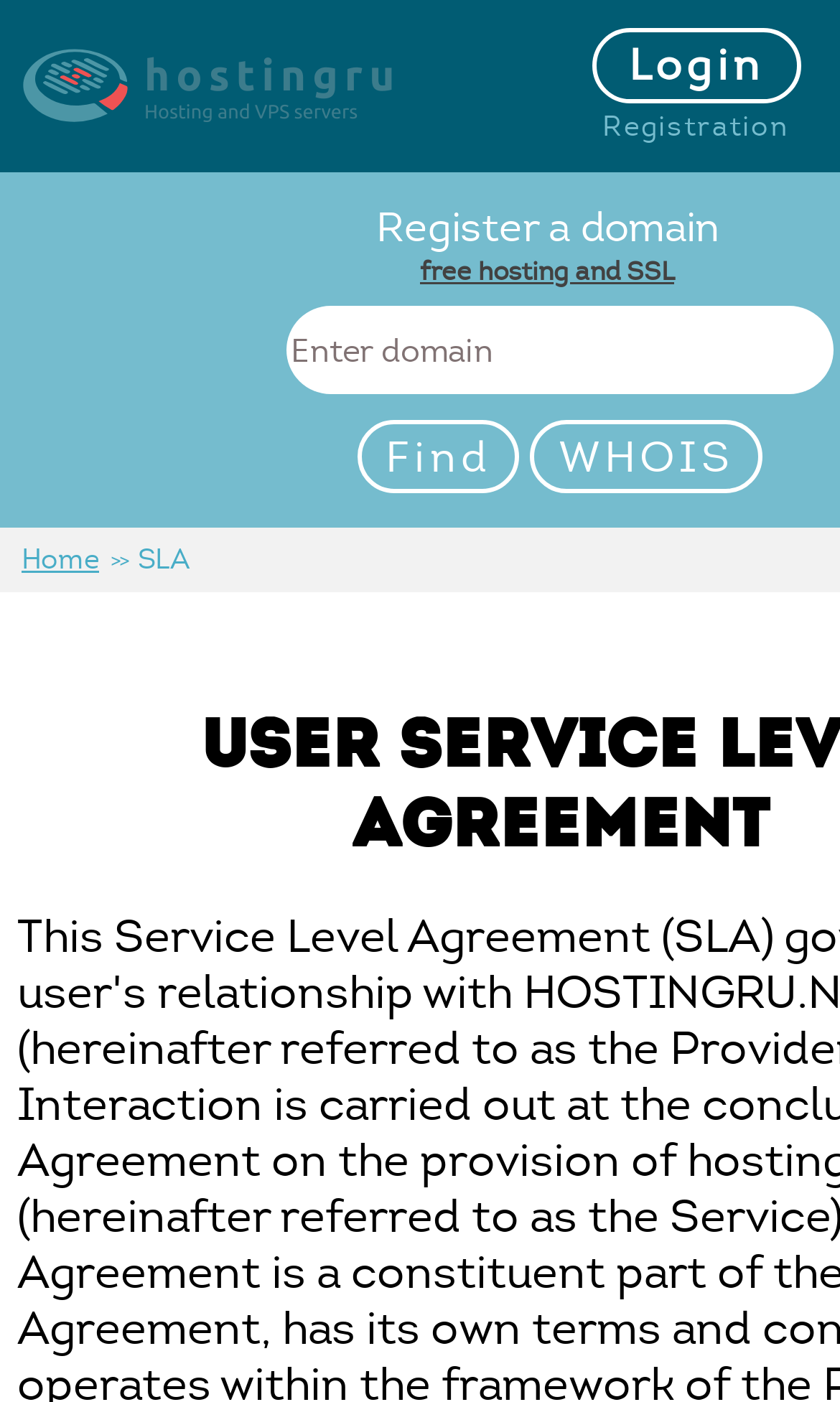Identify the bounding box coordinates for the UI element described as follows: hostingruHosting and VPS servers. Use the format (top-left x, top-left y, bottom-right x, bottom-right y) and ensure all values are floating point numbers between 0 and 1.

[0.026, 0.023, 0.477, 0.1]